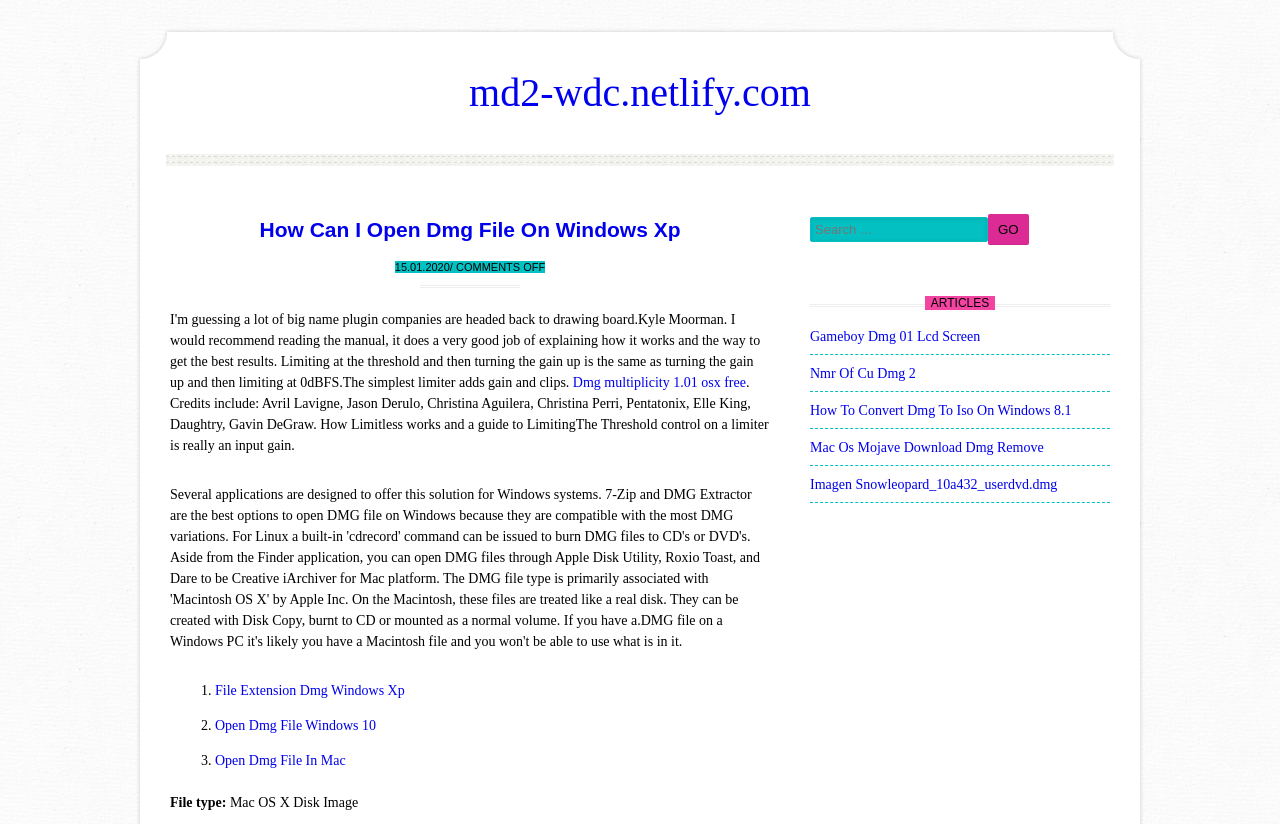Identify the bounding box coordinates of the section that should be clicked to achieve the task described: "Click on 'GO'".

[0.772, 0.26, 0.804, 0.297]